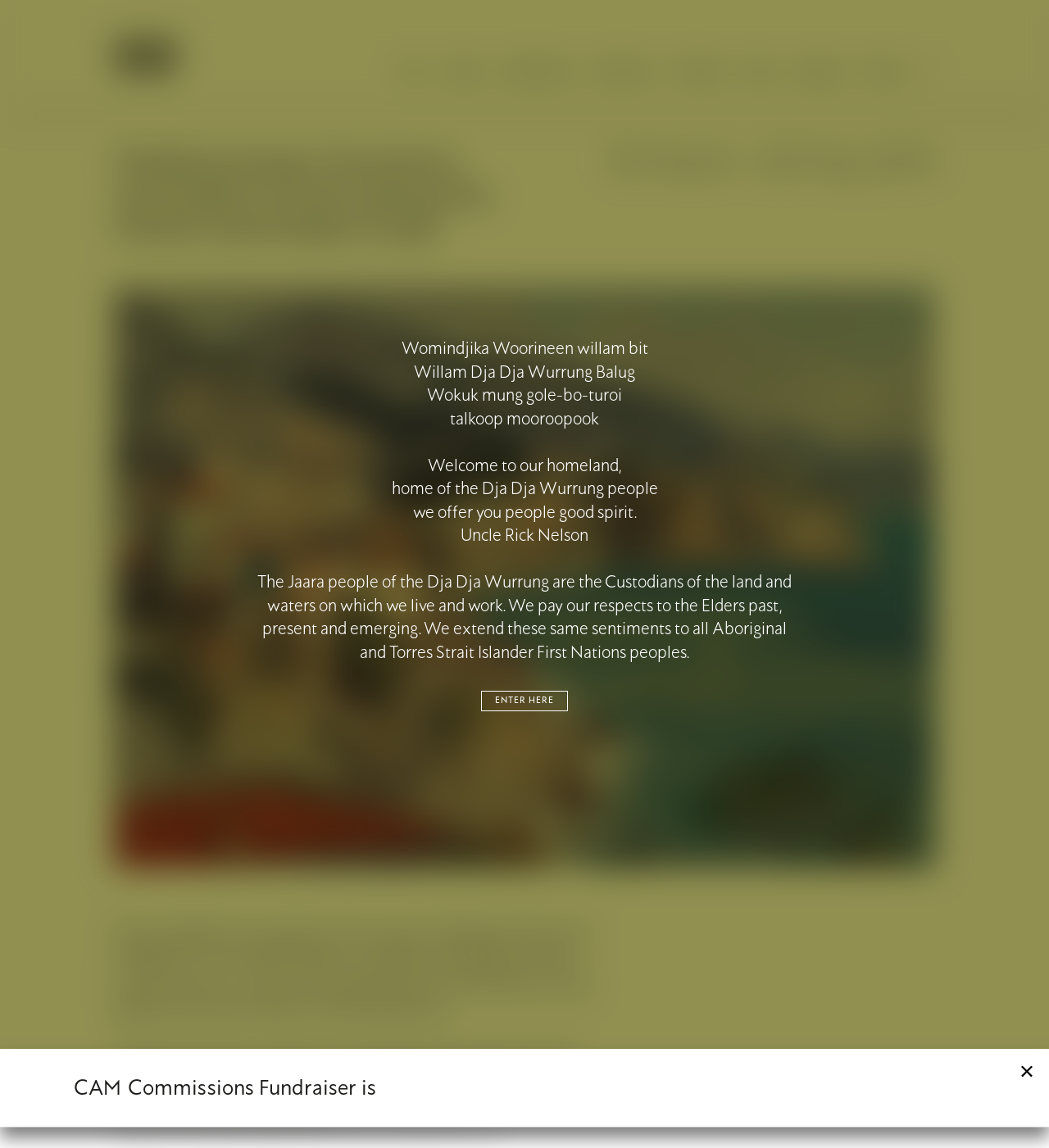Give a detailed overview of the webpage's appearance and contents.

The webpage is about the Castlemaine Art Museum, specifically featuring an exhibition called "Mediterranean Summers: Australian Artists along the French and Italian Coast". 

At the top of the page, there is a navigation menu with links to "Visit", "About", "Exhibitions", "Collection", "Channel", "Shop", "Support", and "Events". Below this menu, there is a large heading that announces the exhibition title and dates, "16 March—26 May 2013". 

On the left side of the page, there is a section with a heading and two paragraphs of text that describe the exhibition. The text explains that the exhibition showcases the works of various Australian artists who were inspired by the light and color of the French and Italian coast. 

Below this section, there is a "Previous Next" navigation element with two buttons, but they are currently disabled. 

On the right side of the page, there is a section with a welcome message in an indigenous language, followed by a translation in English. This section also includes a message from Uncle Rick Nelson and a statement acknowledging the Jaara people of the Dja Dja Wurrung as the Custodians of the land and waters. 

Further down the page, there is a search box with a "Search" button. 

At the very bottom of the page, there is a promotional message for the CAM Commissions Fundraiser. 

Throughout the page, there are several images, including a logo at the top left, an image related to the exhibition, and a small icon at the bottom right.